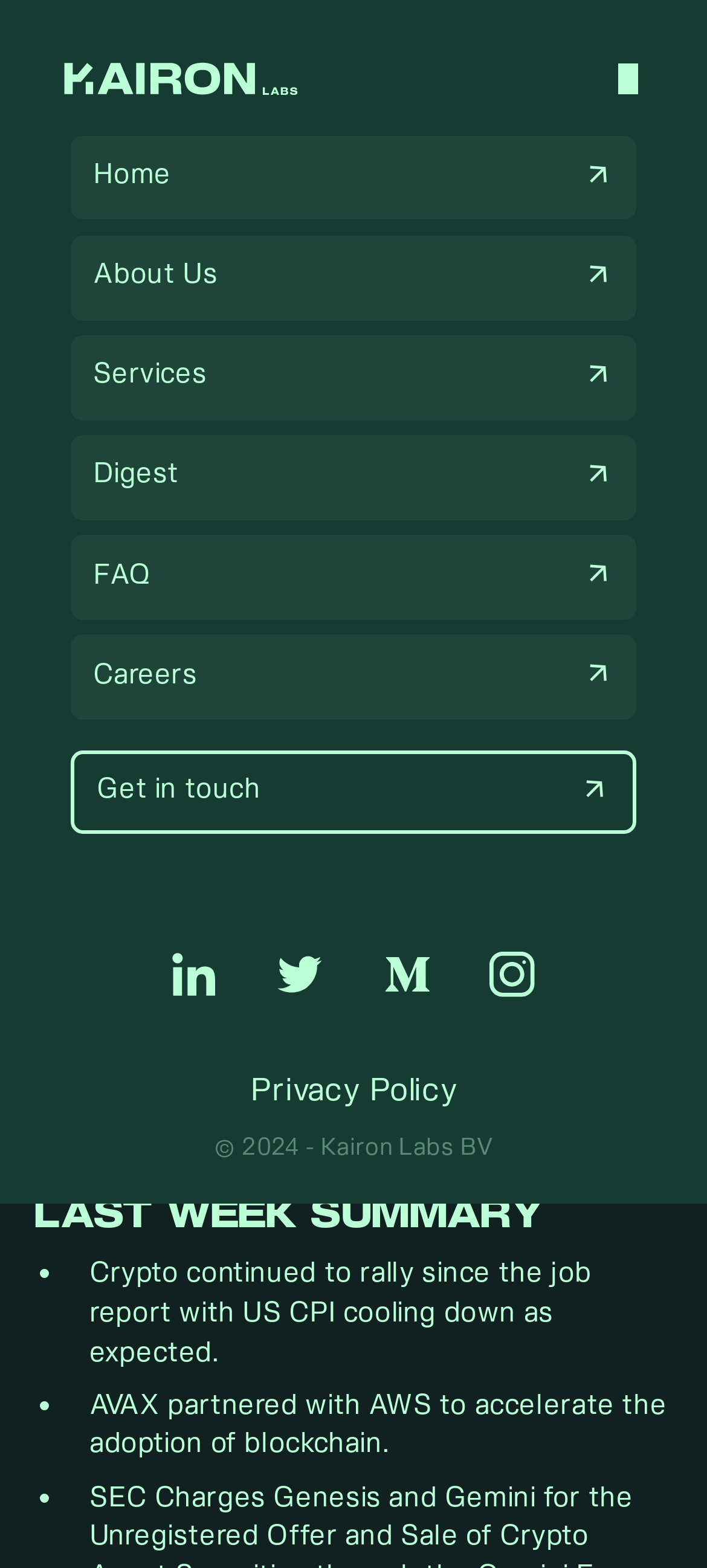What is the time frame mentioned in the update?
Carefully analyze the image and provide a thorough answer to the question.

The time frame '5 MINS' is mentioned in the StaticText element with coordinates [0.365, 0.587, 0.499, 0.605] and is accompanied by a clock icon.